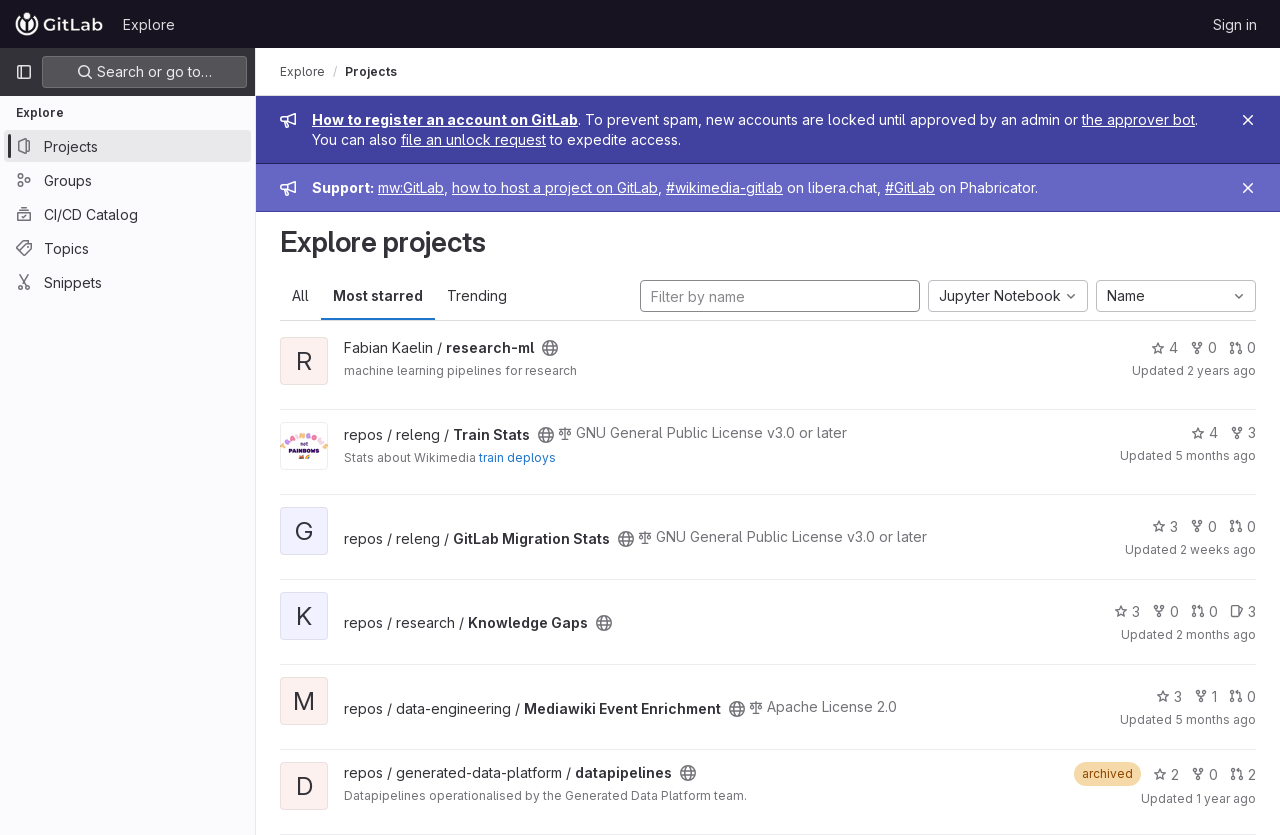Give a one-word or short-phrase answer to the following question: 
How many search filters are there?

3